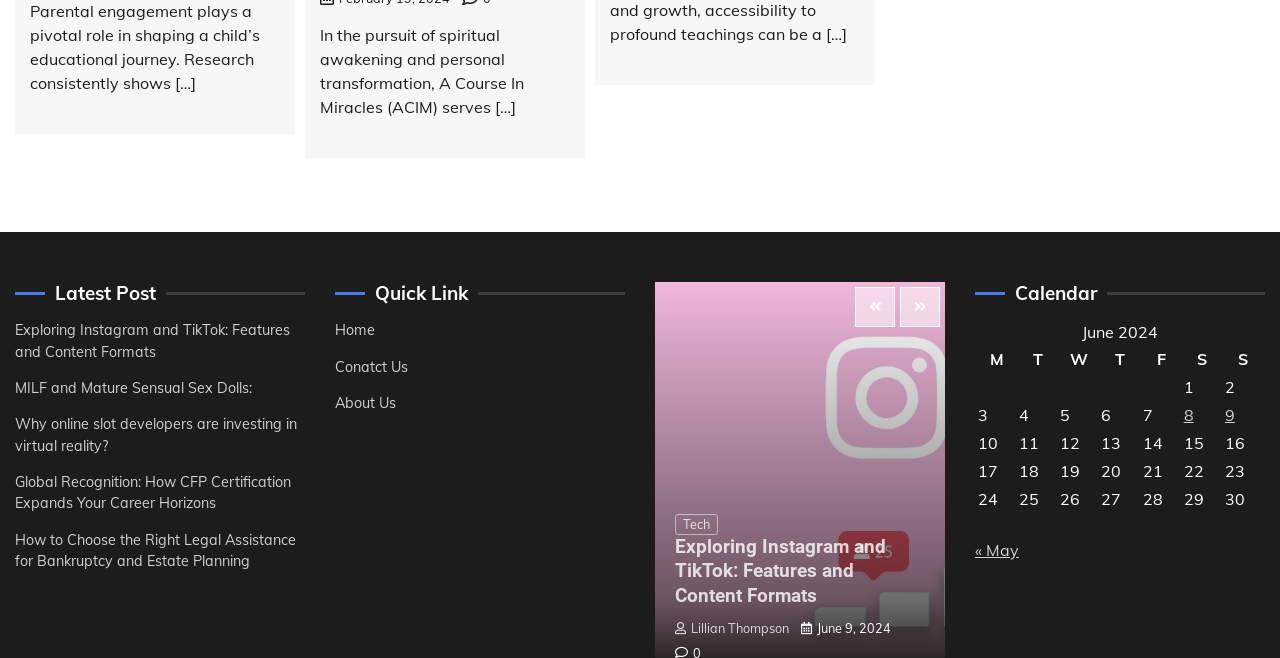Based on the image, provide a detailed response to the question:
What is the latest post on this webpage?

I found the latest post by looking at the 'Latest Post' section, which is a heading element with a link 'Exploring Instagram and TikTok: Features and Content Formats' below it.